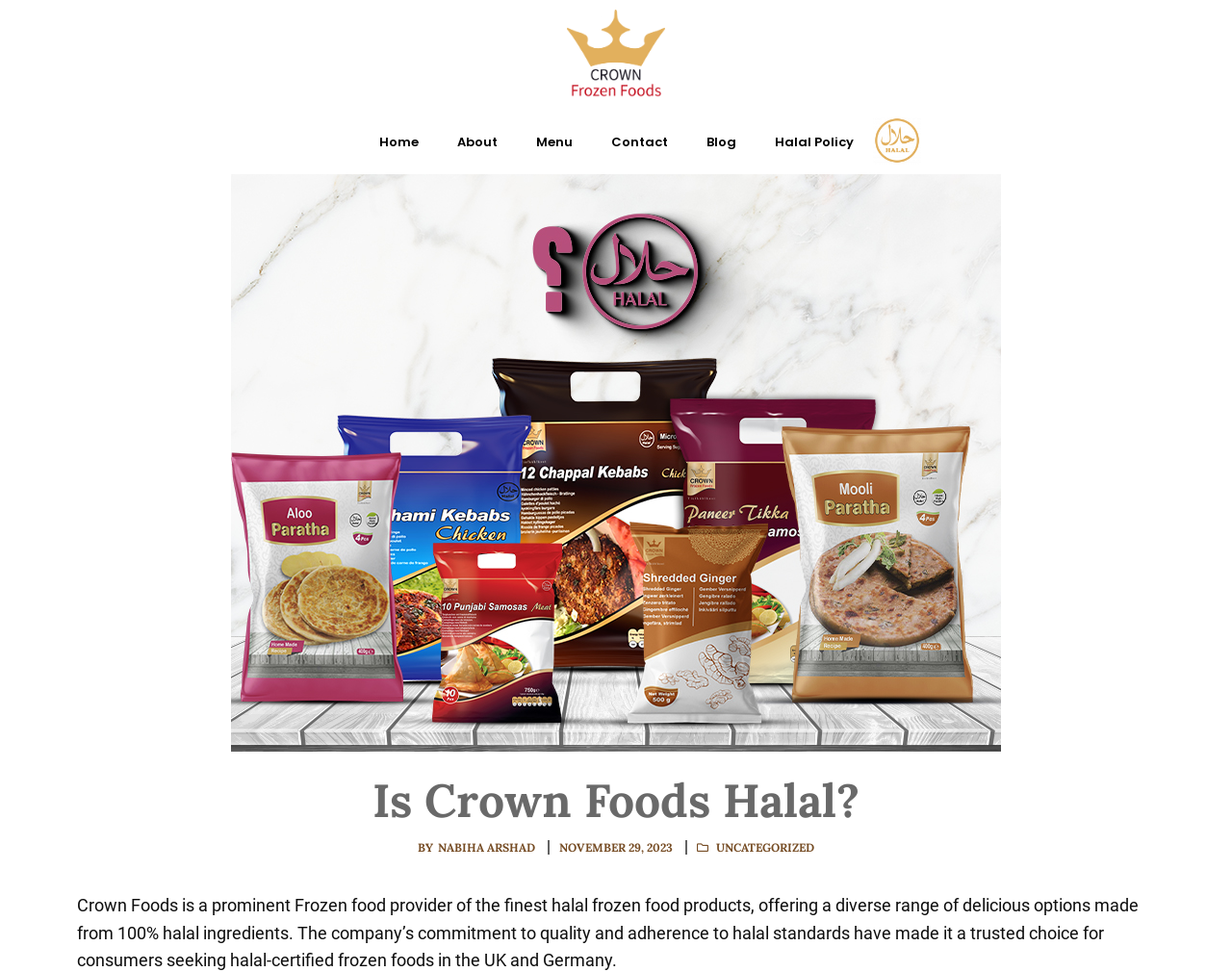Please identify the coordinates of the bounding box that should be clicked to fulfill this instruction: "Read the Halal Policy".

[0.613, 0.124, 0.708, 0.169]